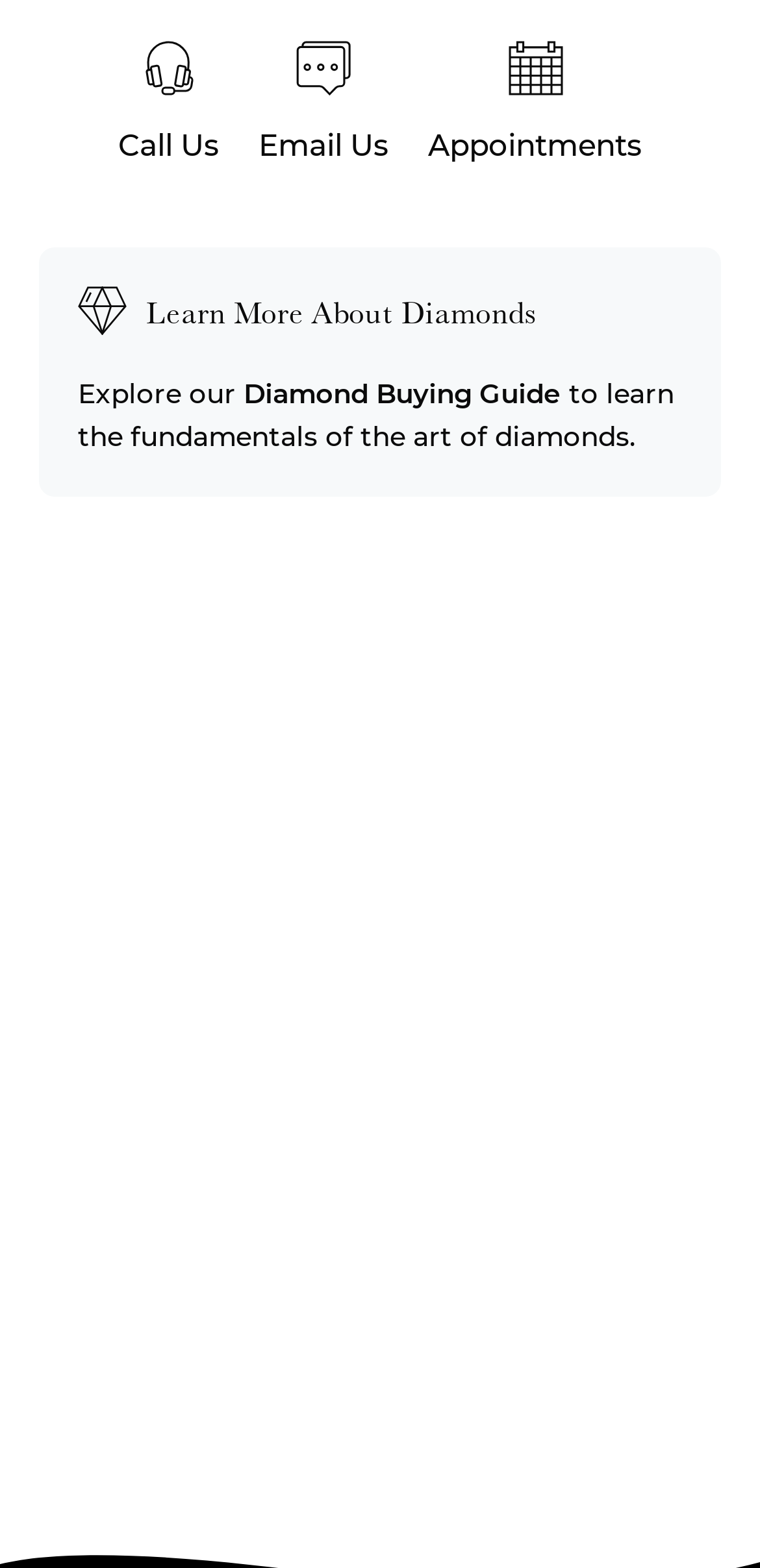Given the description: "Quick Buy", determine the bounding box coordinates of the UI element. The coordinates should be formatted as four float numbers between 0 and 1, [left, top, right, bottom].

[0.764, 0.789, 0.859, 0.835]